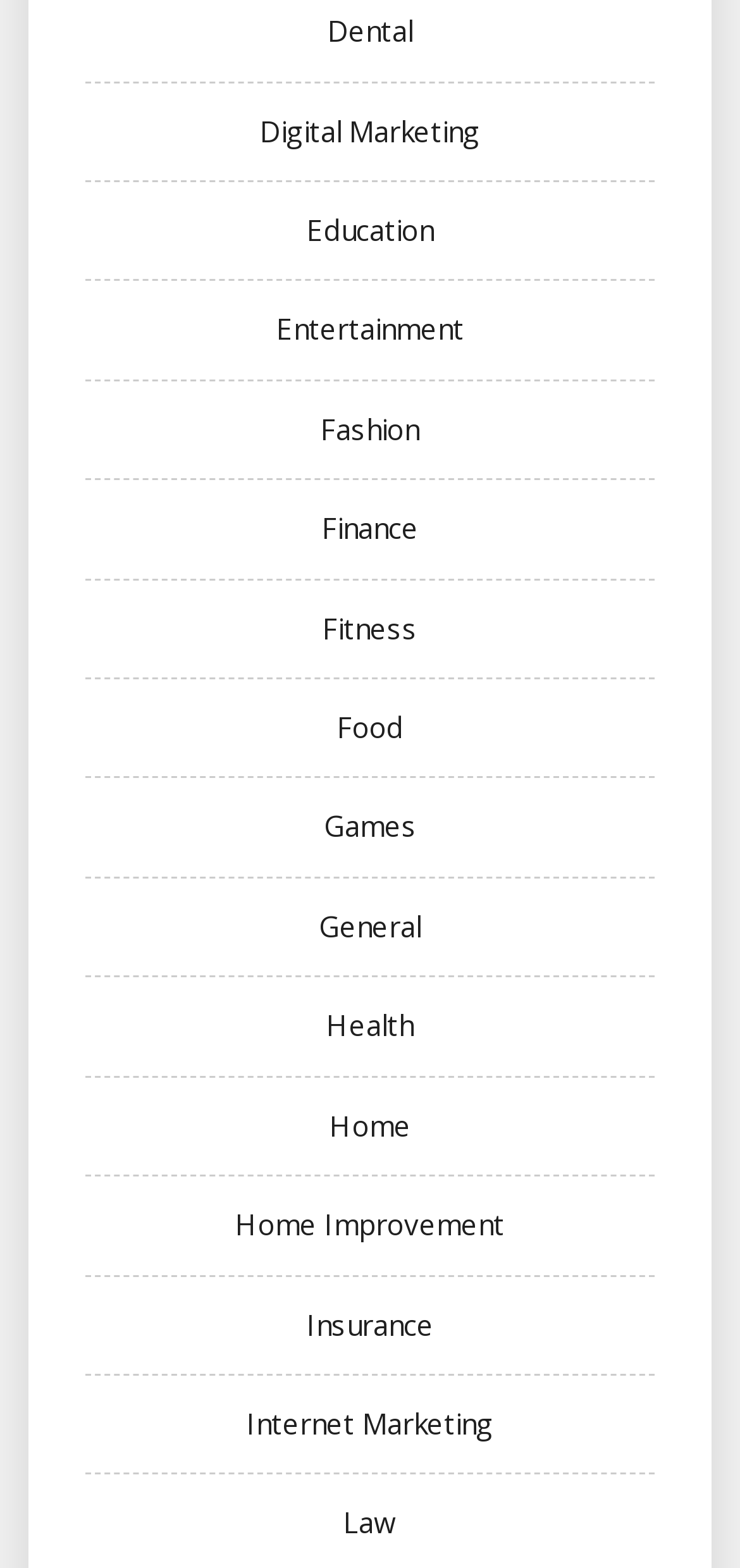Specify the bounding box coordinates of the area to click in order to follow the given instruction: "browse Entertainment."

[0.373, 0.198, 0.627, 0.222]